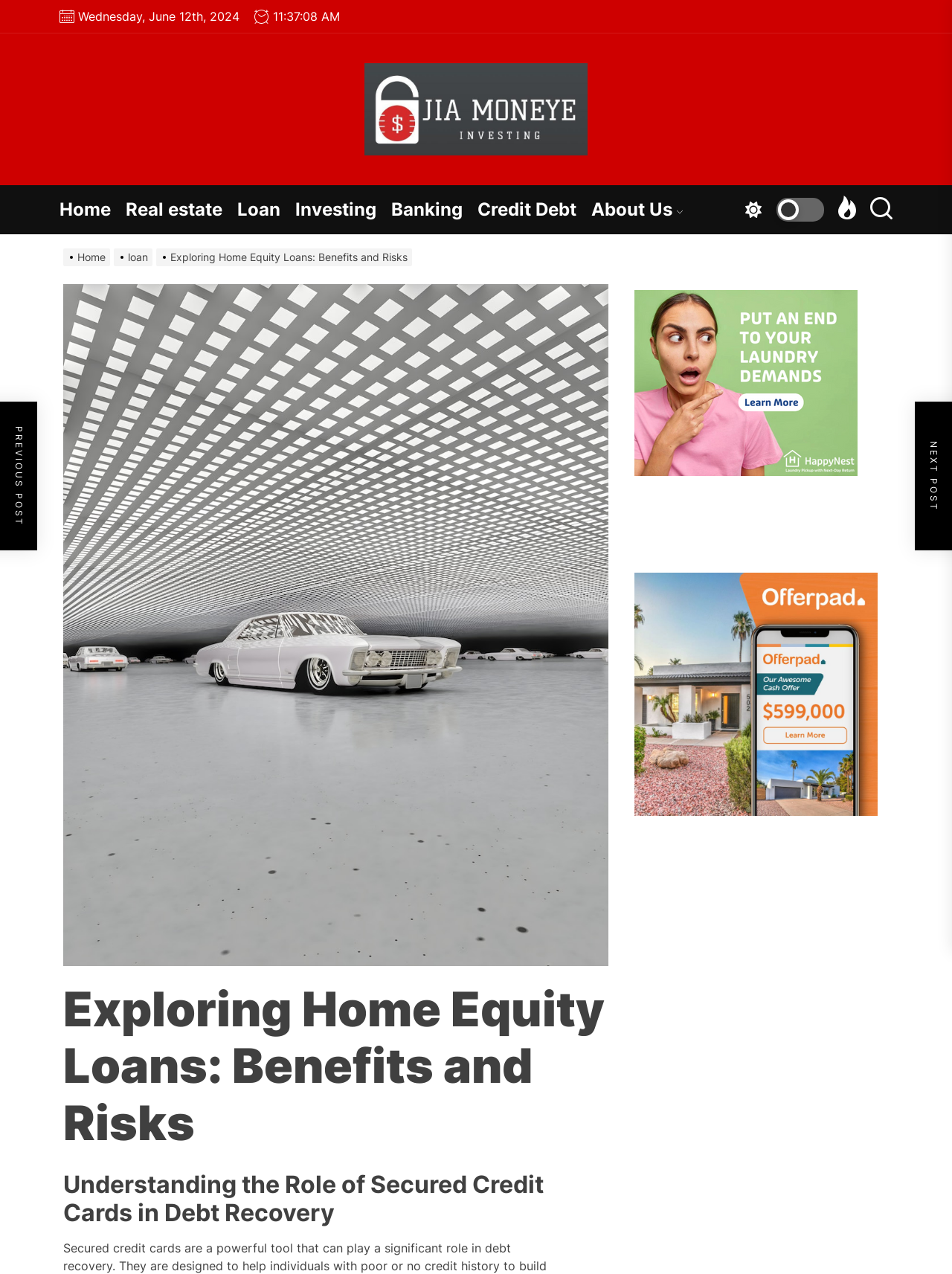Locate the bounding box coordinates of the item that should be clicked to fulfill the instruction: "Click on the JIAMONEY logo".

[0.383, 0.05, 0.617, 0.122]